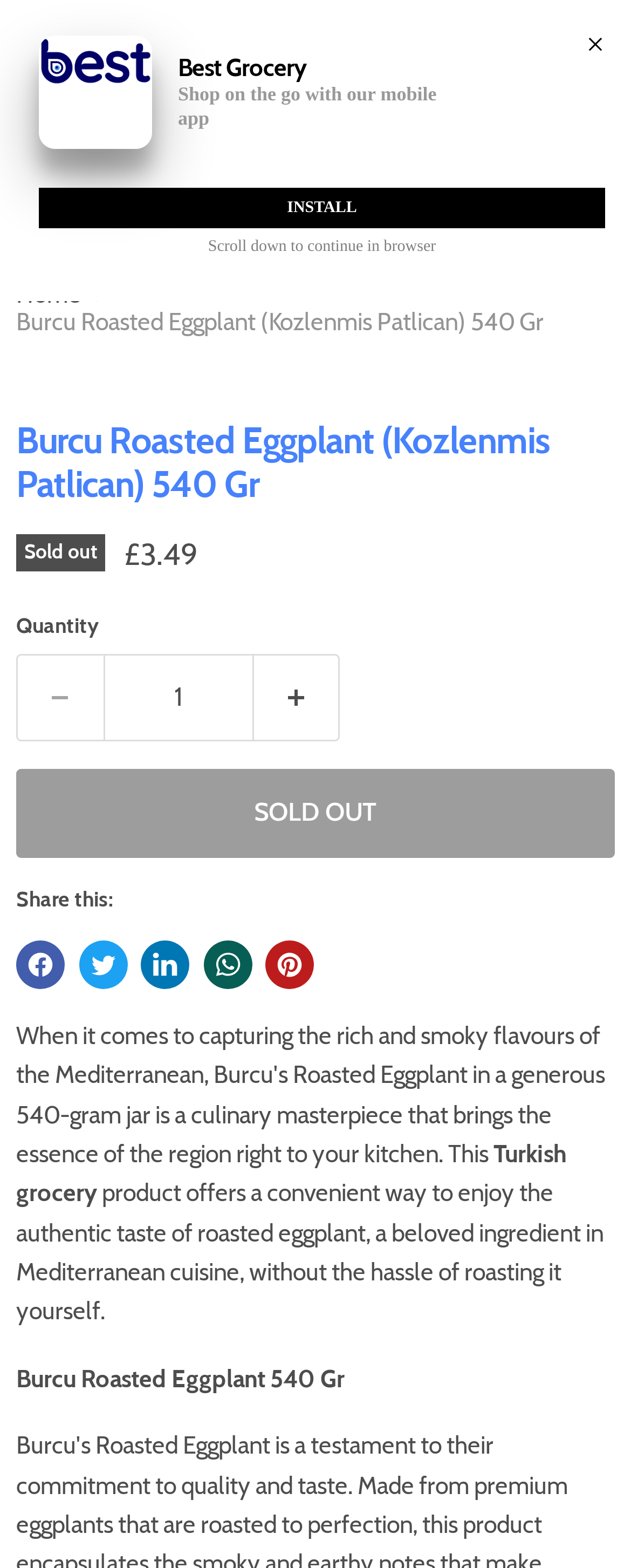Determine the bounding box coordinates of the target area to click to execute the following instruction: "Search for a product."

[0.023, 0.067, 0.977, 0.117]